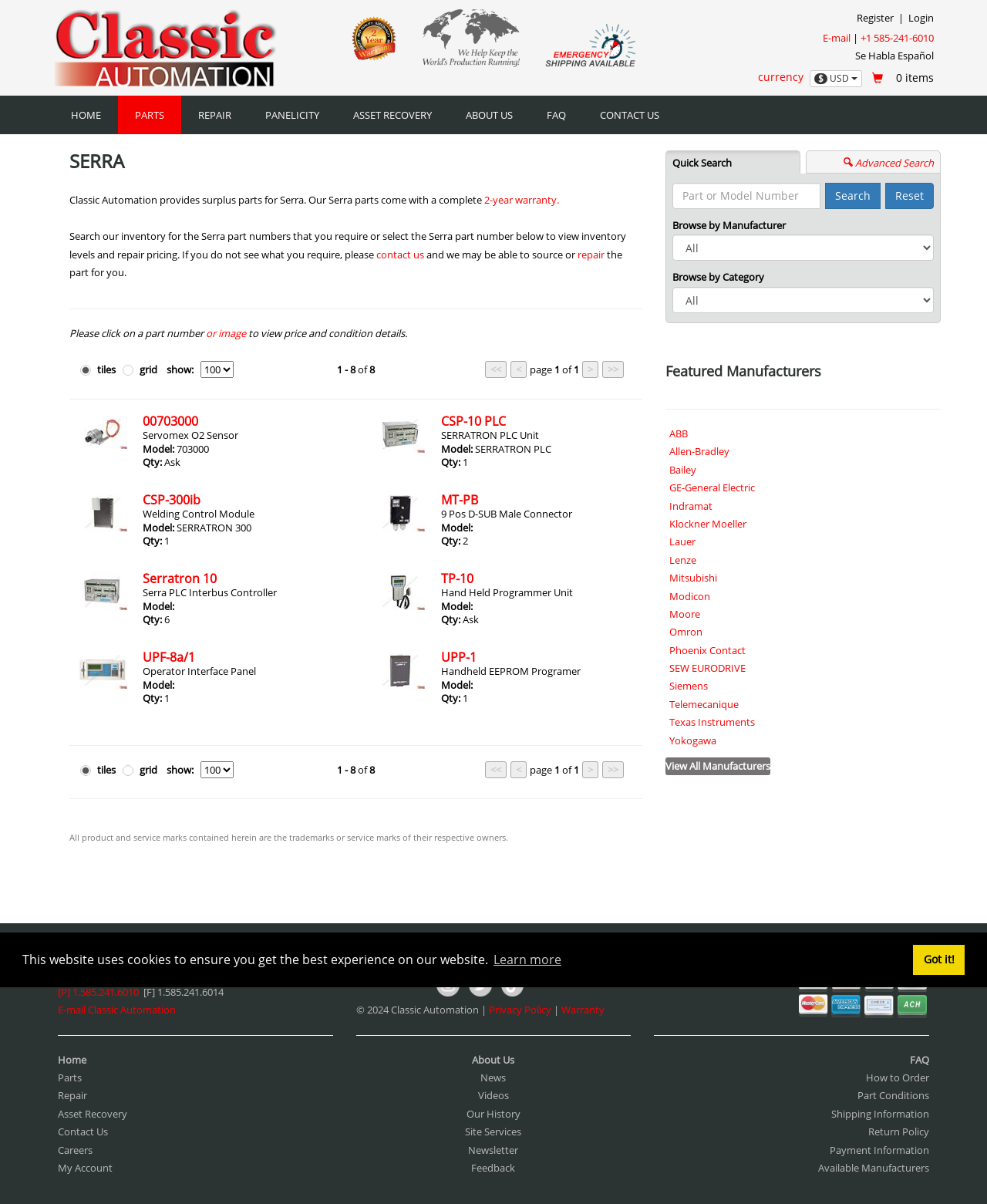How many Serra part numbers are displayed on the webpage?
Carefully analyze the image and provide a detailed answer to the question.

The webpage displays three Serra part numbers, which can be found in the links and images on the webpage. These part numbers are 00703000, CSP-10 PLC, and CSP-300ib.